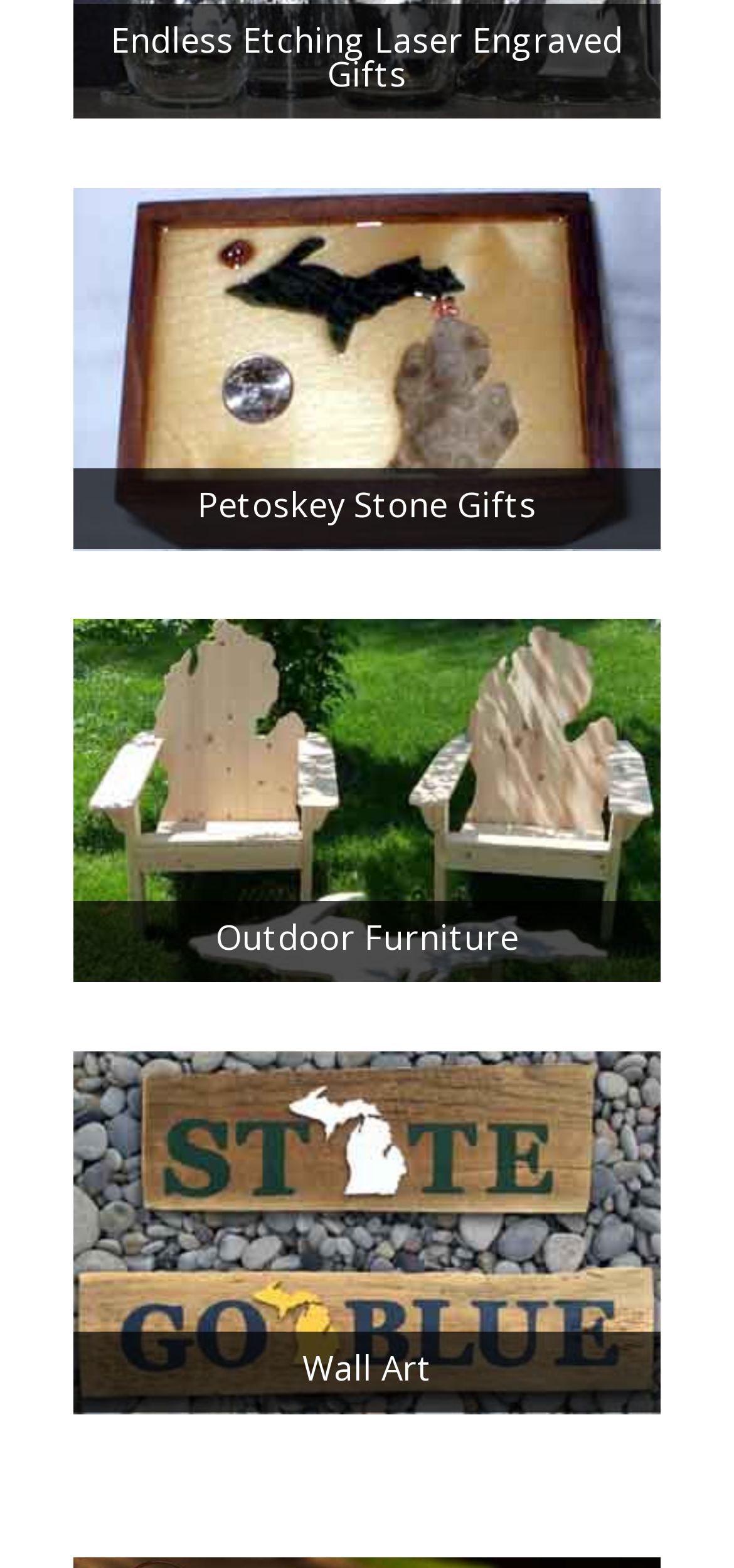Determine the bounding box coordinates (top-left x, top-left y, bottom-right x, bottom-right y) of the UI element described in the following text: November 19, 2015

None